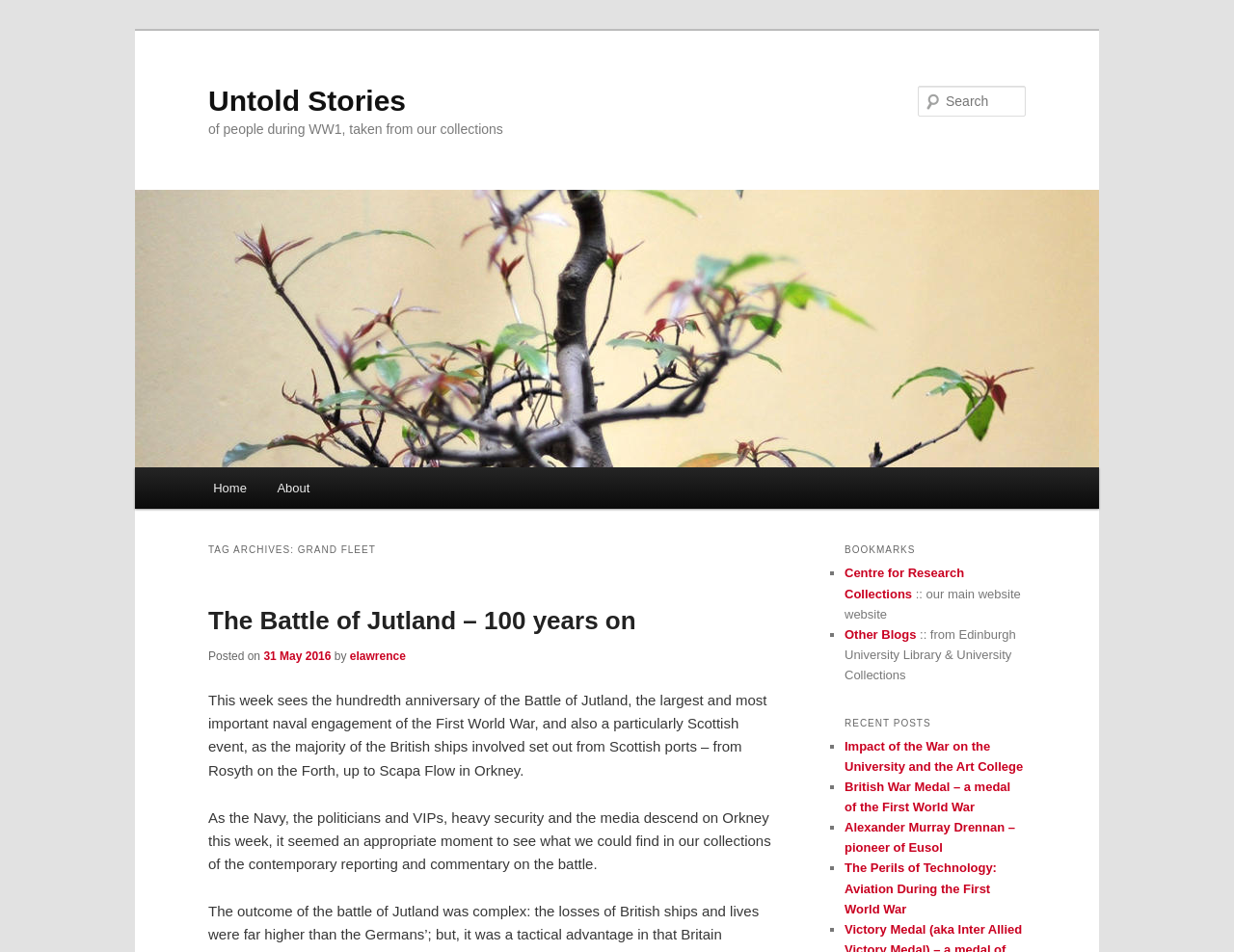Can you find the bounding box coordinates of the area I should click to execute the following instruction: "Go to the home page"?

[0.16, 0.491, 0.212, 0.535]